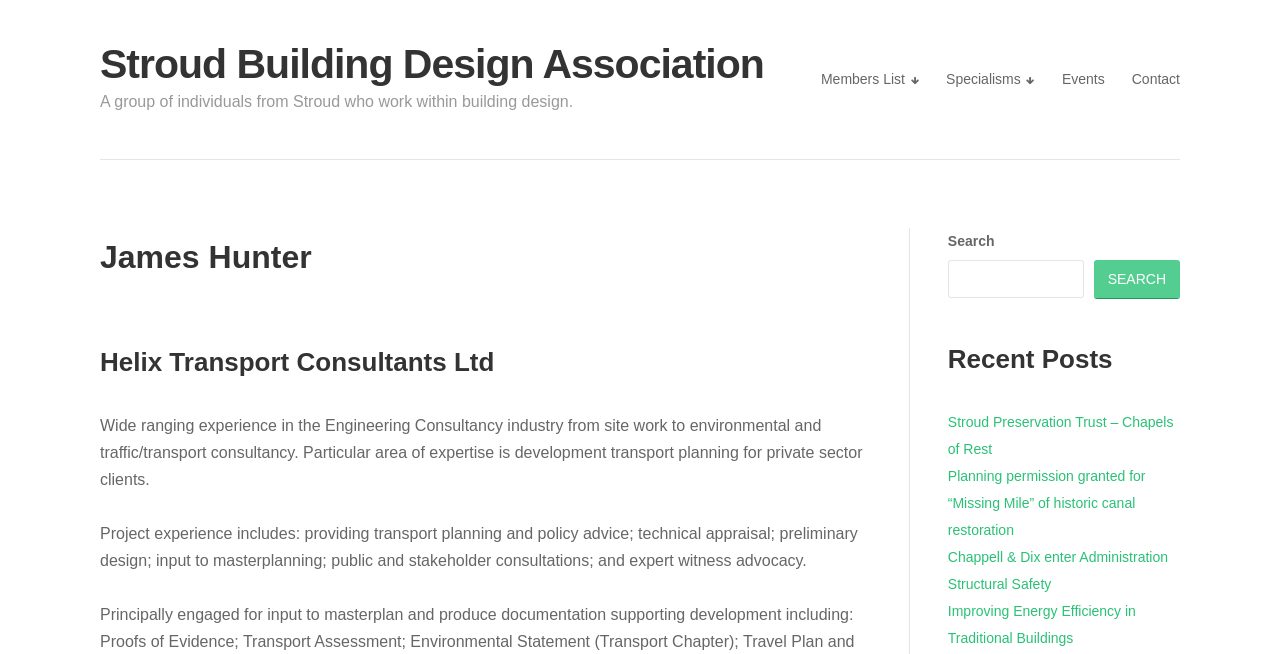Predict the bounding box coordinates for the UI element described as: "Specialisms". The coordinates should be four float numbers between 0 and 1, presented as [left, top, right, bottom].

[0.739, 0.101, 0.797, 0.142]